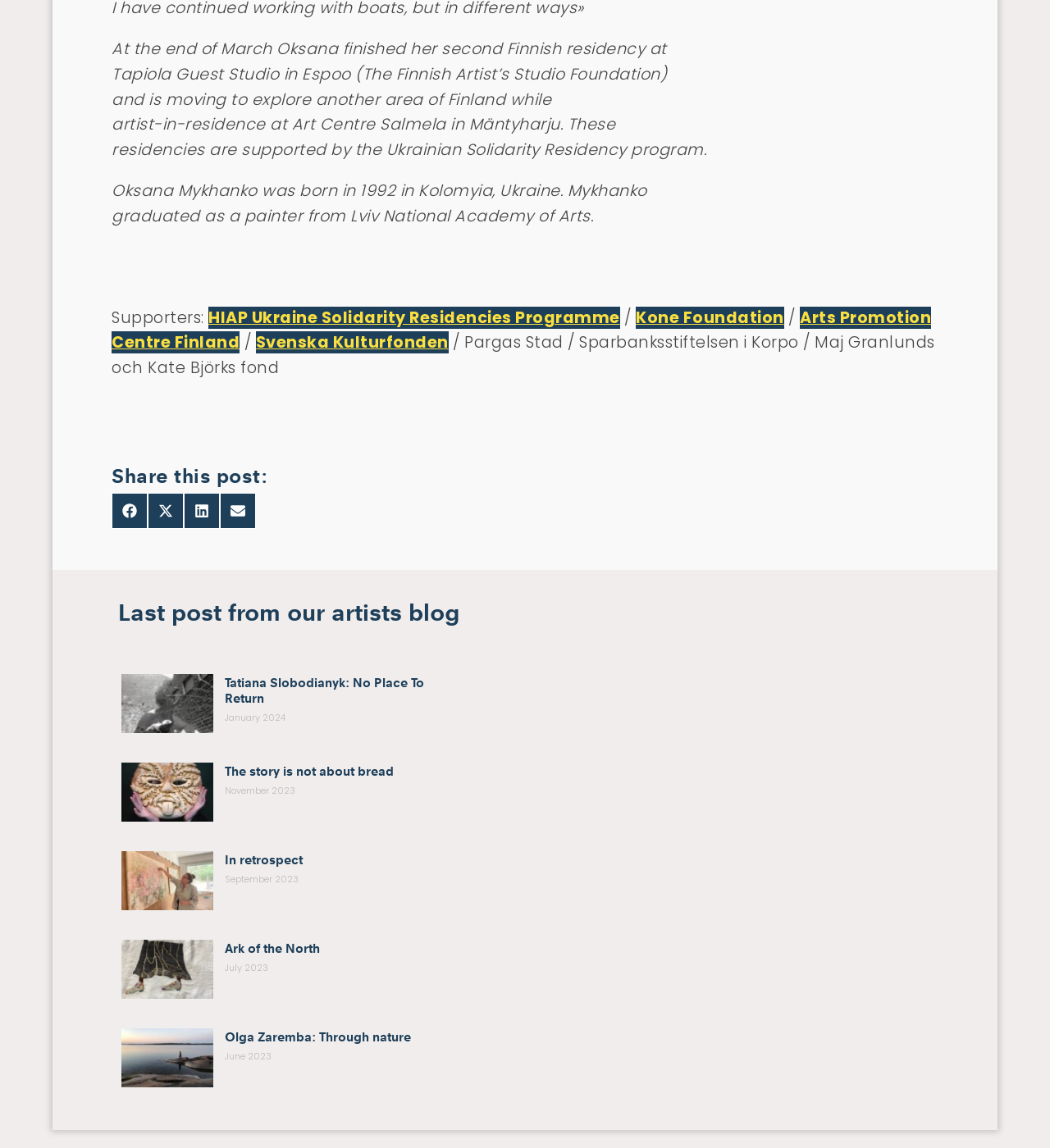Extract the bounding box coordinates of the UI element described by: "Olga Zaremba: Through nature". The coordinates should include four float numbers ranging from 0 to 1, e.g., [left, top, right, bottom].

[0.214, 0.896, 0.391, 0.91]